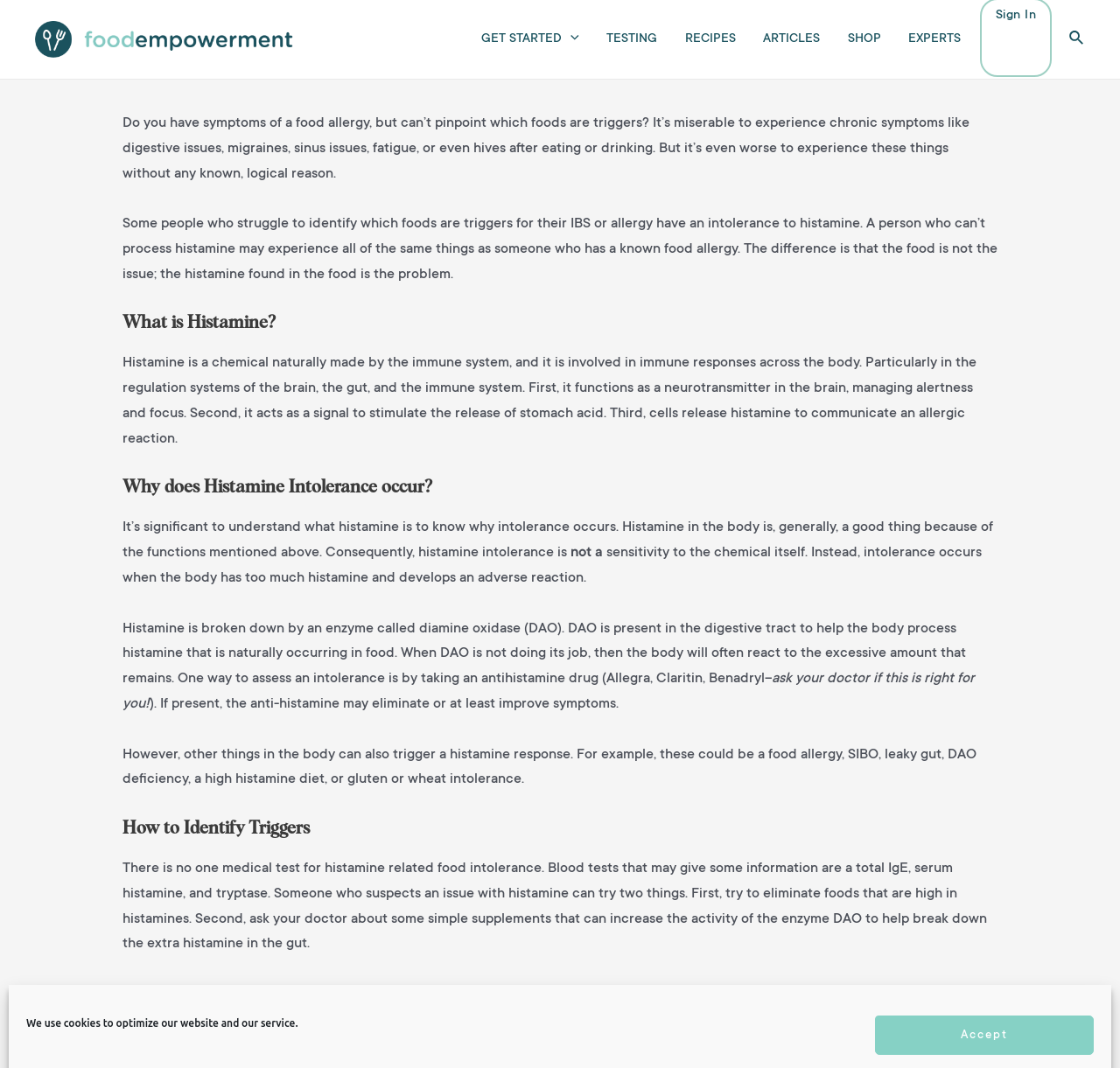Please locate the clickable area by providing the bounding box coordinates to follow this instruction: "Click the EXPERTS link".

[0.803, 0.0, 0.875, 0.074]